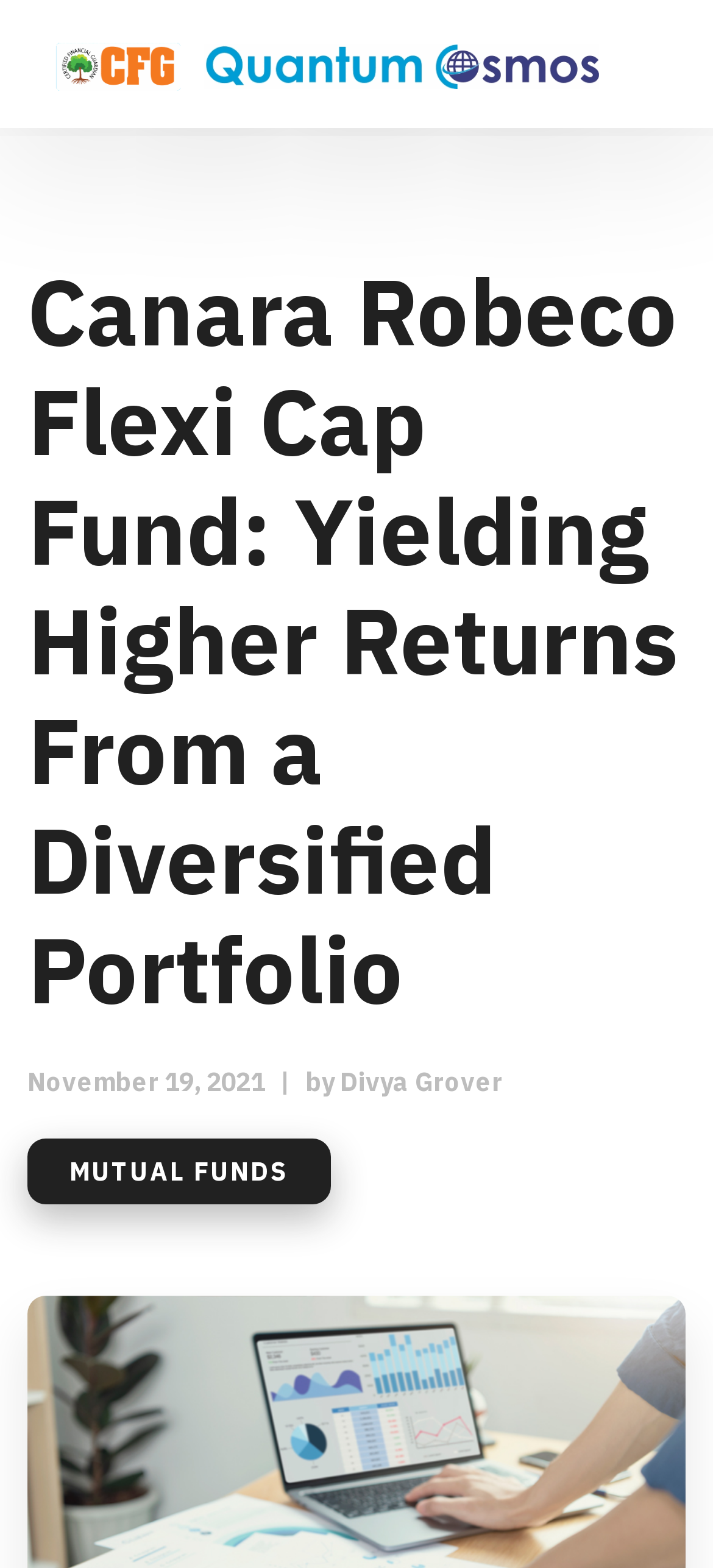Please locate the UI element described by "Double Glazing Free Quote" and provide its bounding box coordinates.

None